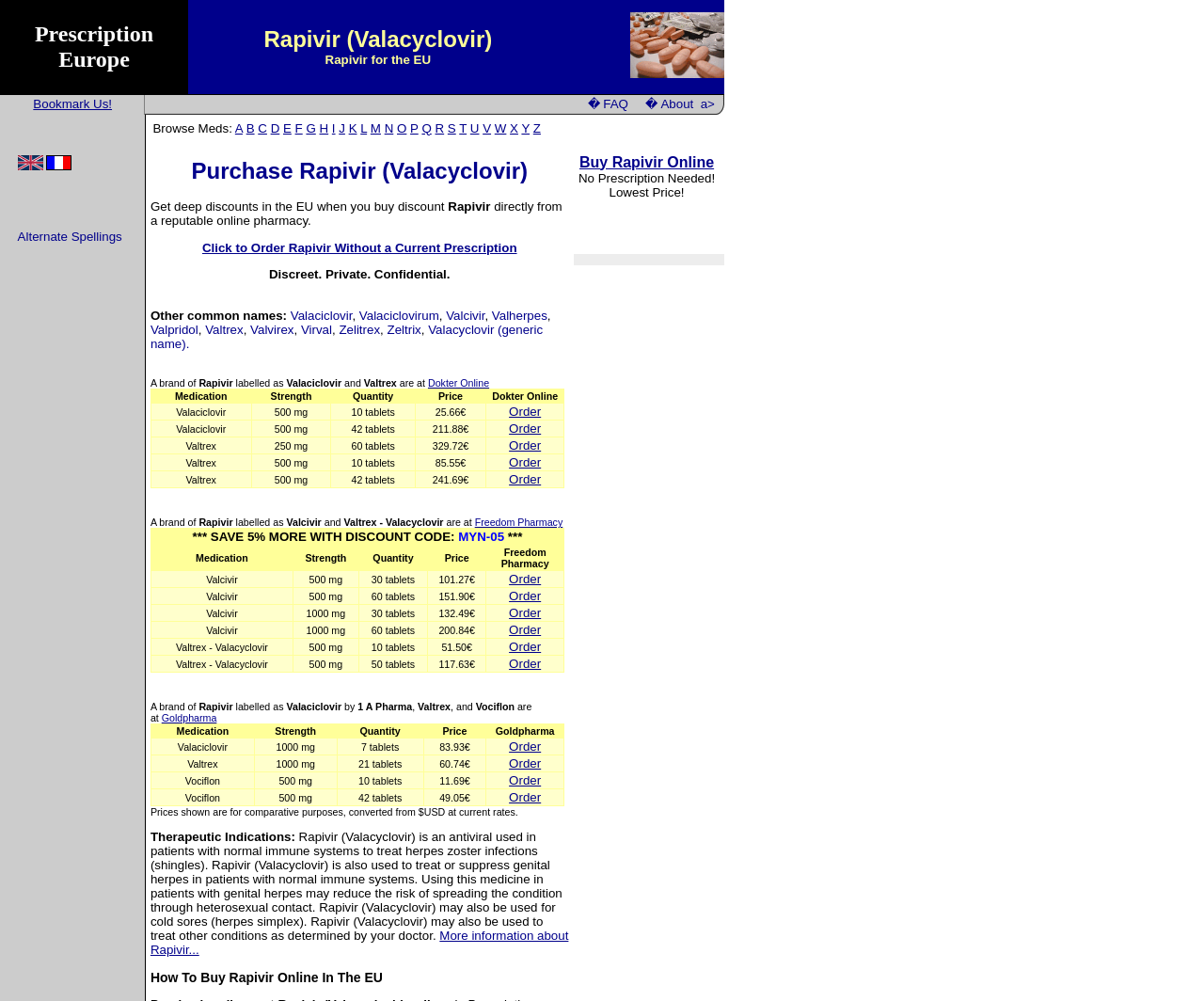What is the generic name of Rapivir?
Relying on the image, give a concise answer in one word or a brief phrase.

Valacyclovir